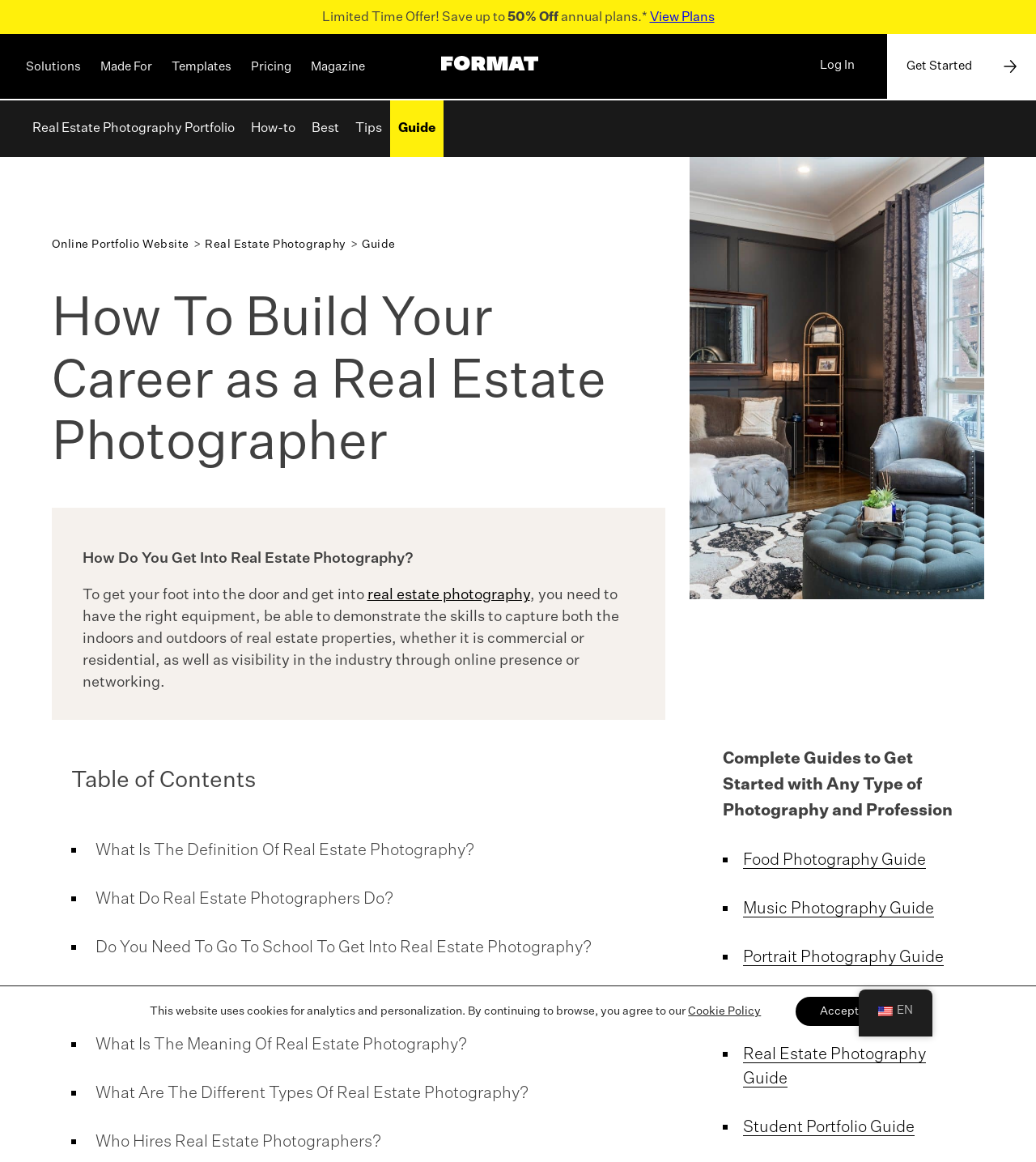Locate the bounding box coordinates of the clickable region necessary to complete the following instruction: "Explore online portfolio website". Provide the coordinates in the format of four float numbers between 0 and 1, i.e., [left, top, right, bottom].

[0.05, 0.206, 0.183, 0.215]